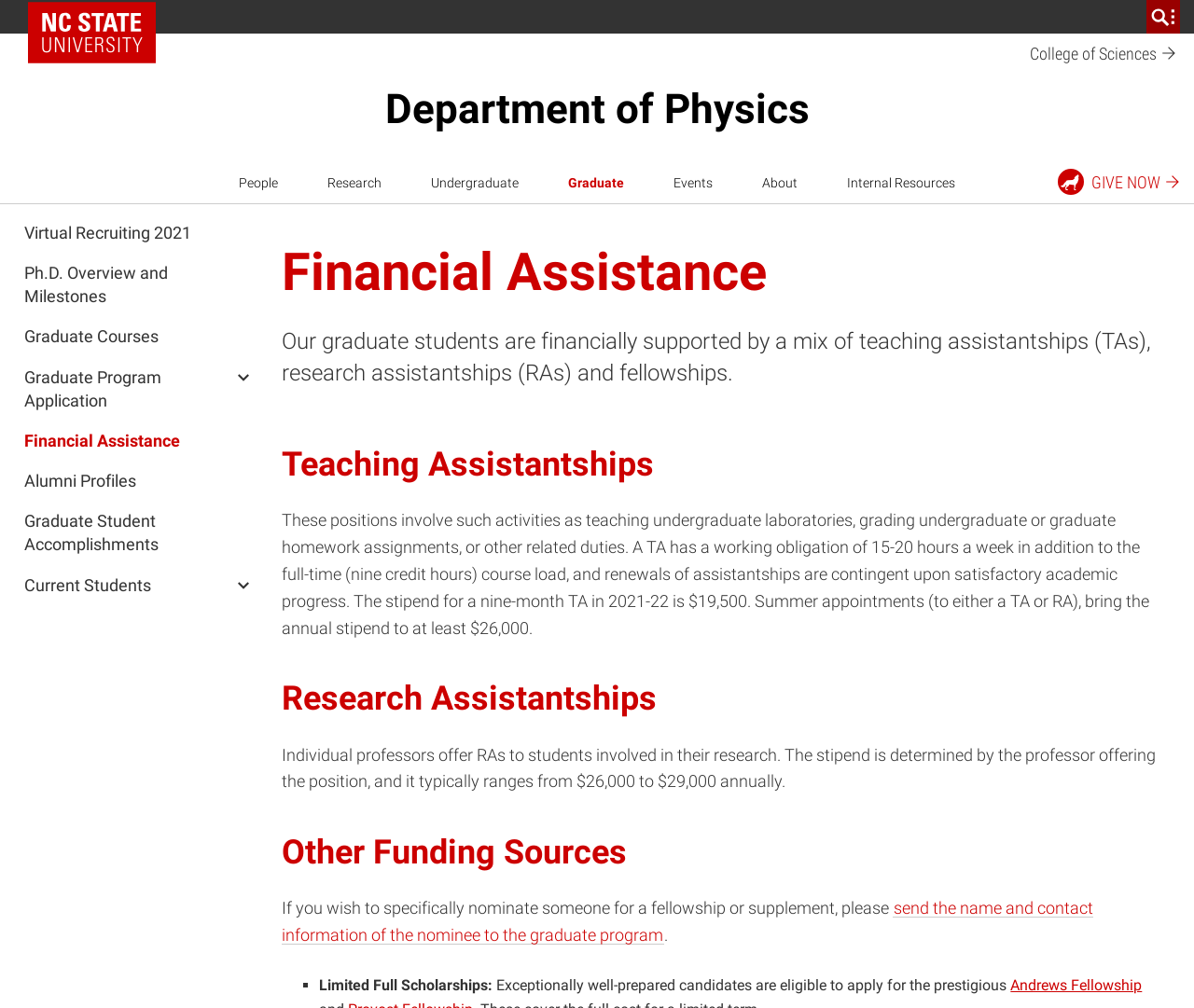Determine the bounding box coordinates of the section I need to click to execute the following instruction: "Check out the Andrews Fellowship". Provide the coordinates as four float numbers between 0 and 1, i.e., [left, top, right, bottom].

[0.846, 0.968, 0.956, 0.986]